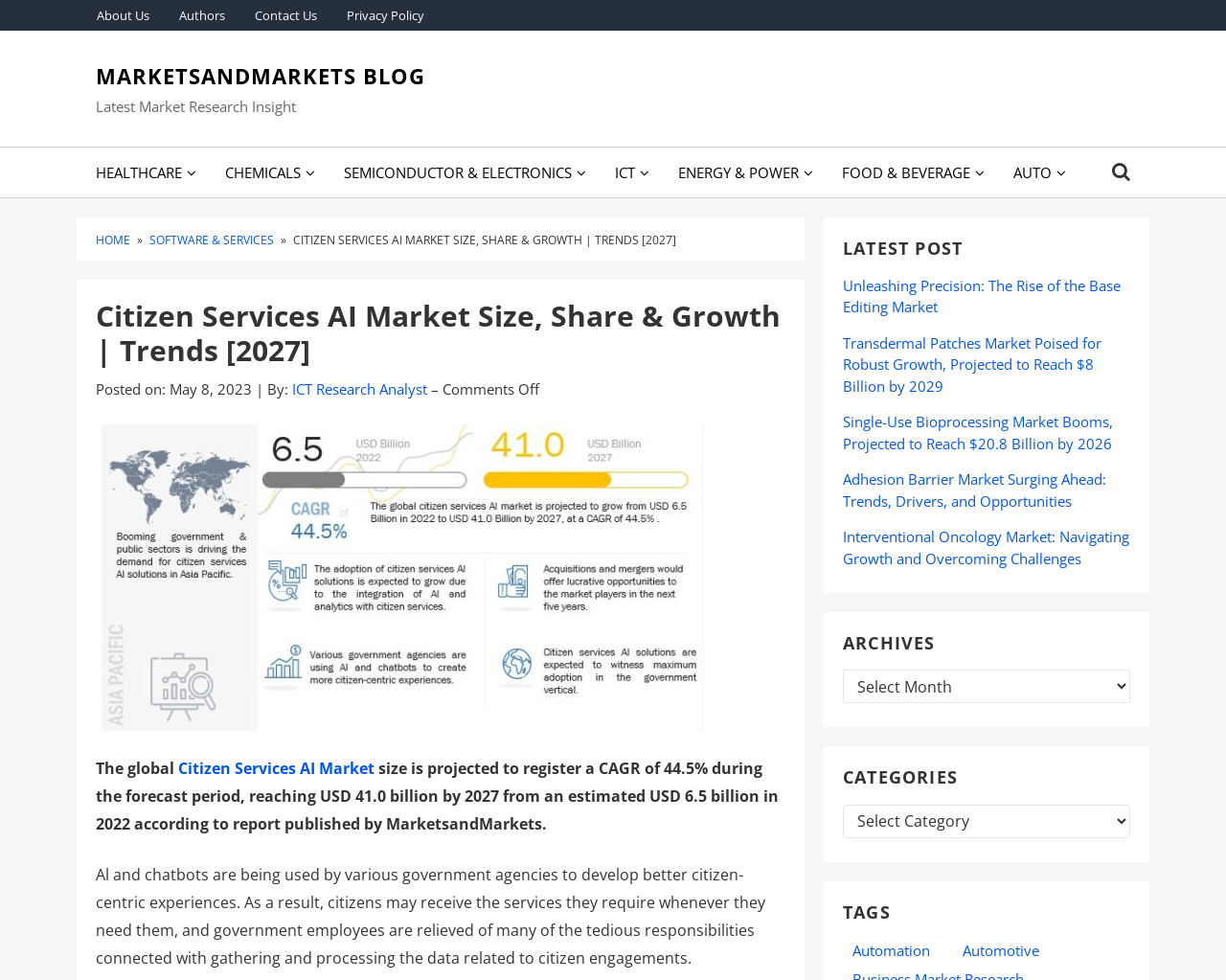Identify and extract the heading text of the webpage.

Citizen Services AI Market Size, Share & Growth | Trends [2027]